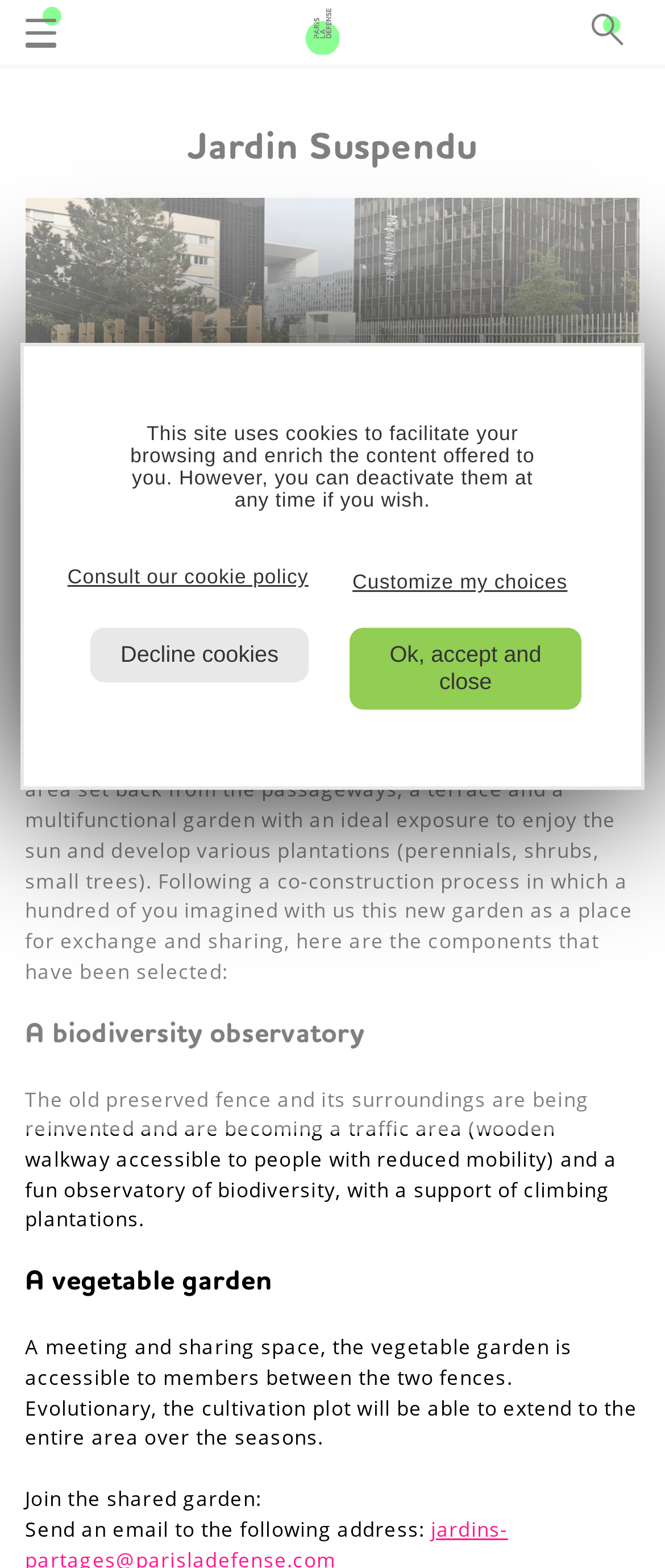What is the Jardin Suspendu?
Refer to the image and give a detailed response to the question.

The Jardin Suspendu is described as a shared garden in the text '...bringing the number of shared gardens in La Défense to 4.' and also as a place for exchange and sharing in the text '...a place for exchange and sharing, here are the components that have been selected:'